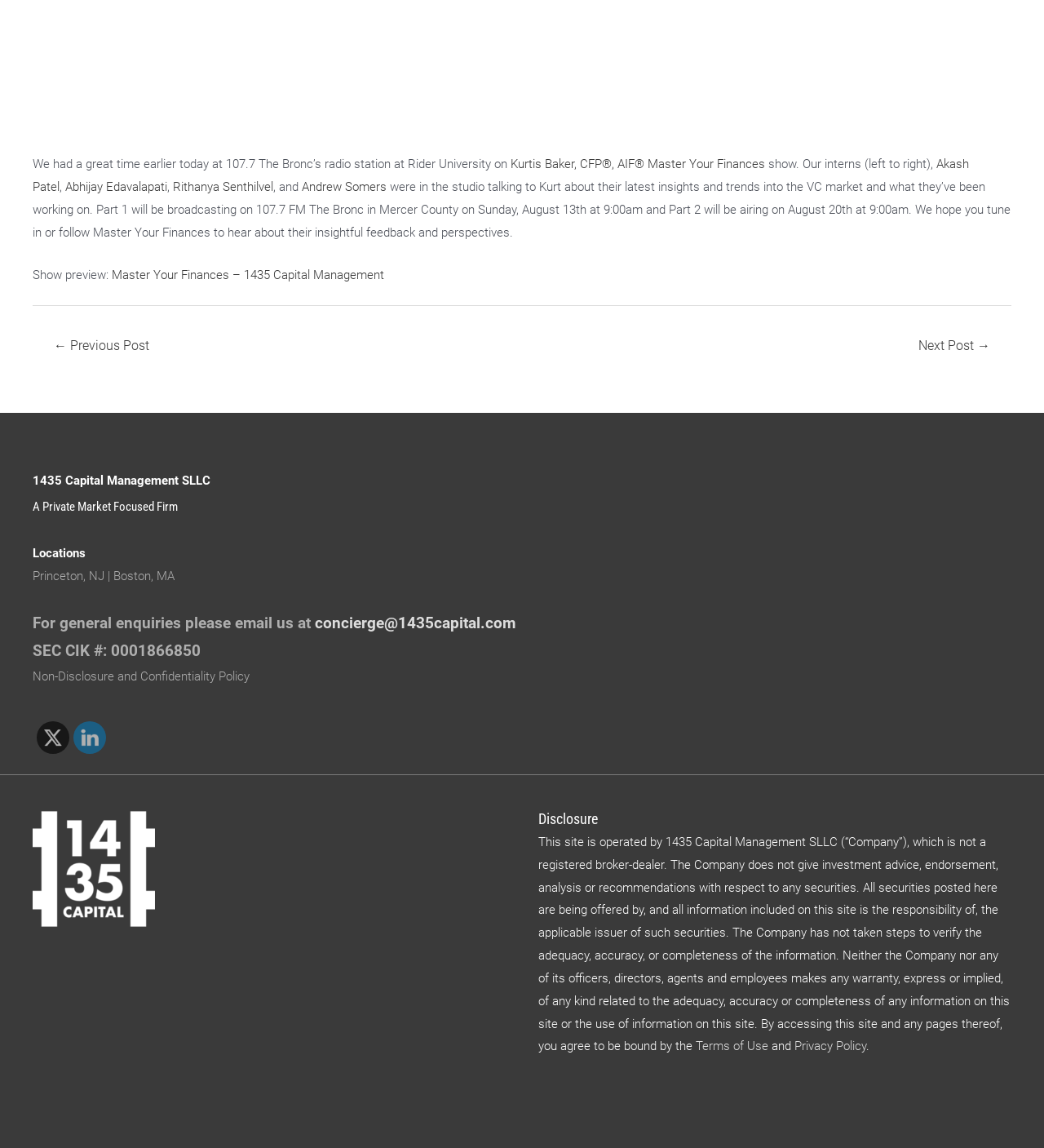What are the locations of the company?
Using the image, provide a detailed and thorough answer to the question.

I found the locations by looking at the StaticText element with the text 'Locations' and the subsequent StaticText element with the text 'Princeton, NJ | Boston, MA'.